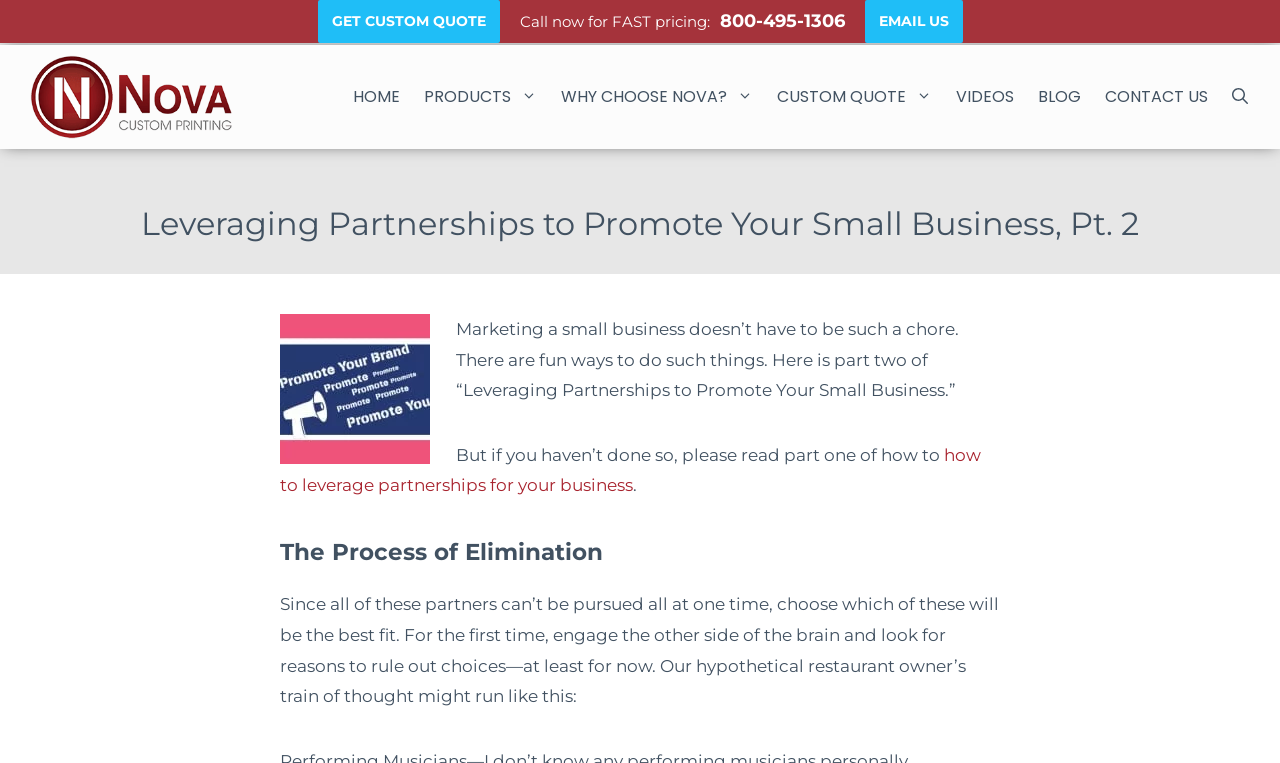Based on the image, provide a detailed and complete answer to the question: 
What is the phone number to call for FAST pricing?

I found the phone number by looking at the static text 'Call now for FAST pricing:' and the link next to it, which is '800-495-1306'.